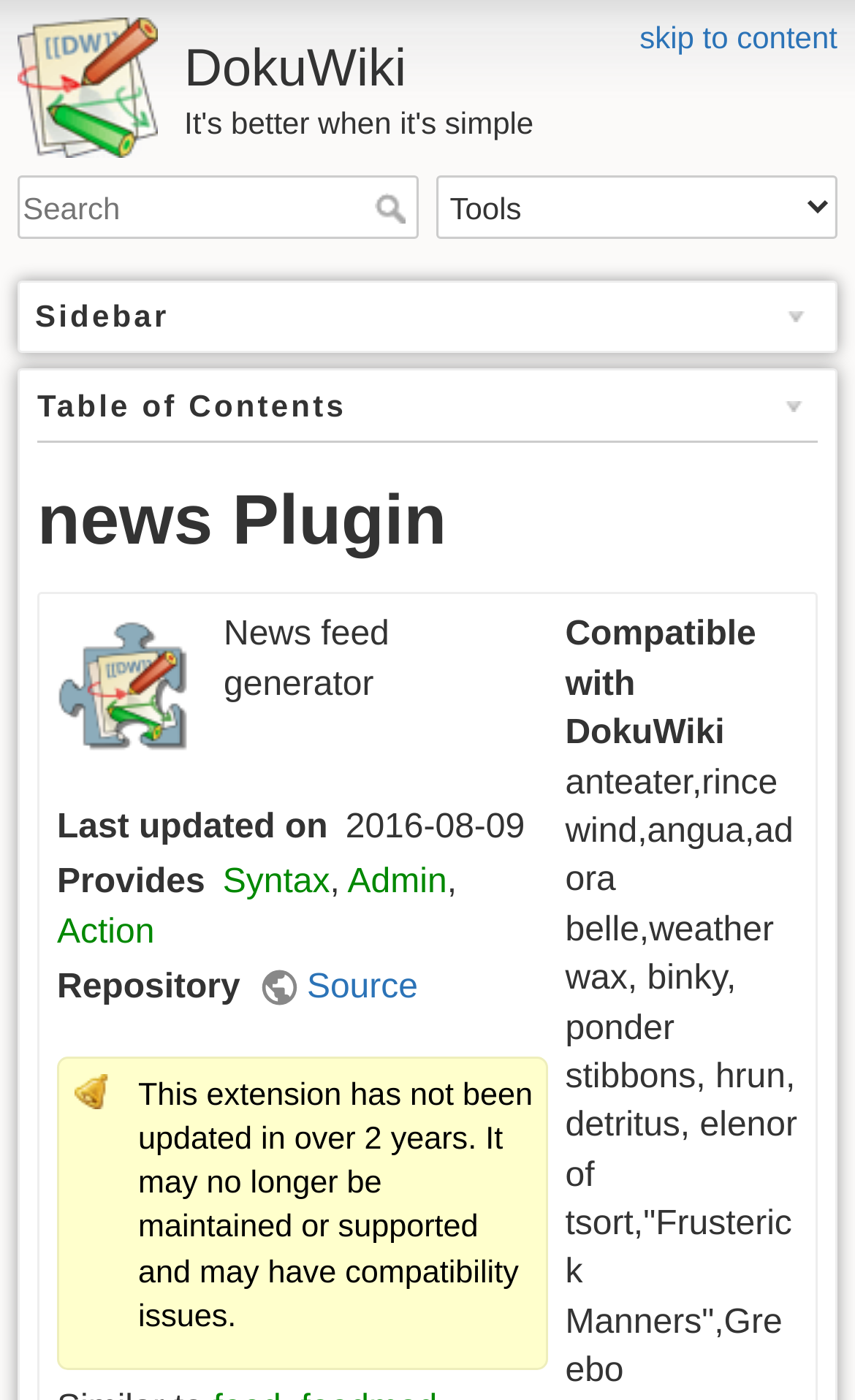What is the name of the plugin?
Give a thorough and detailed response to the question.

The name of the plugin can be found in the heading element that says 'news Plugin', which is located in the sidebar section of the page.